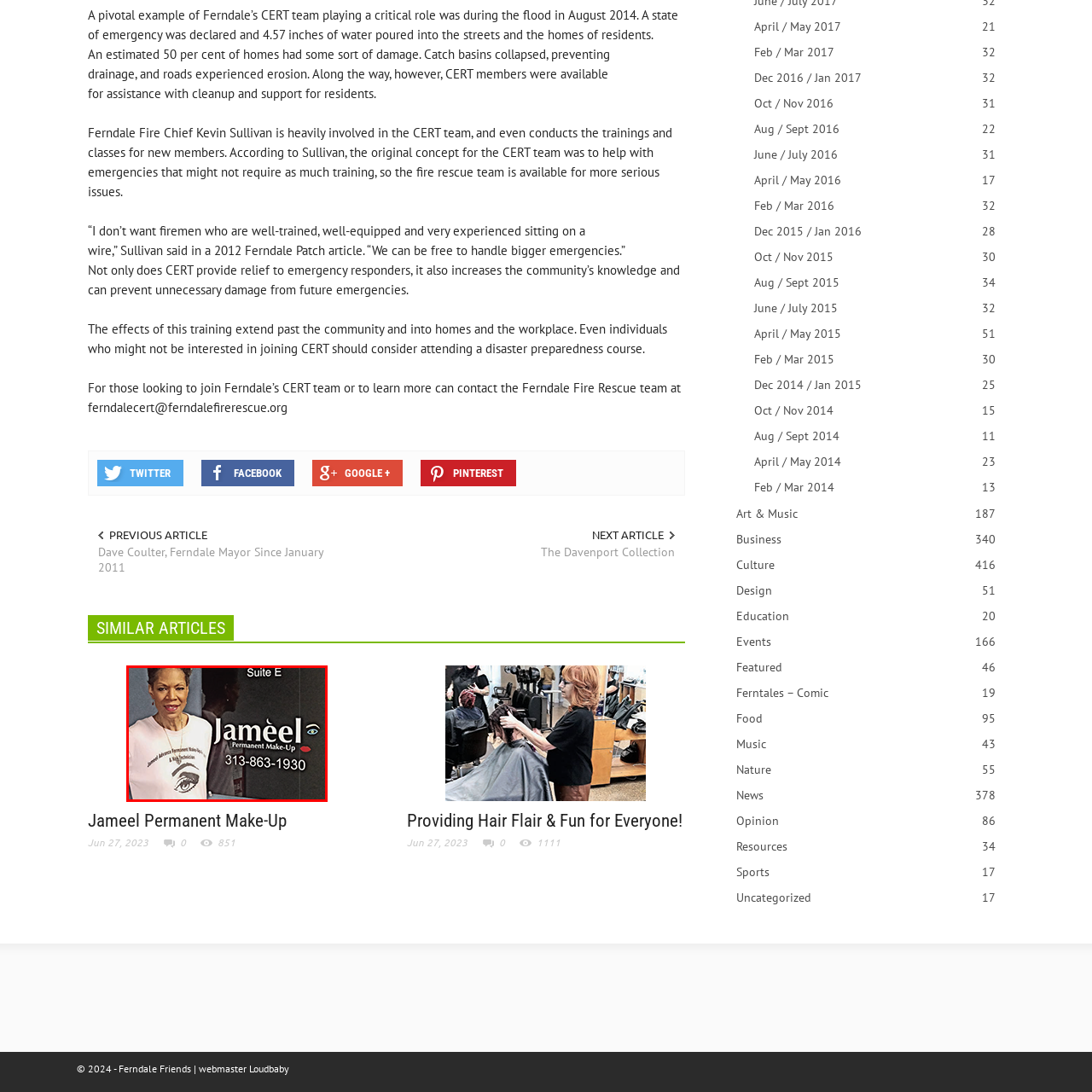Concentrate on the section within the teal border, What is the focus of the services offered by the business? 
Provide a single word or phrase as your answer.

beauty and permanent makeup